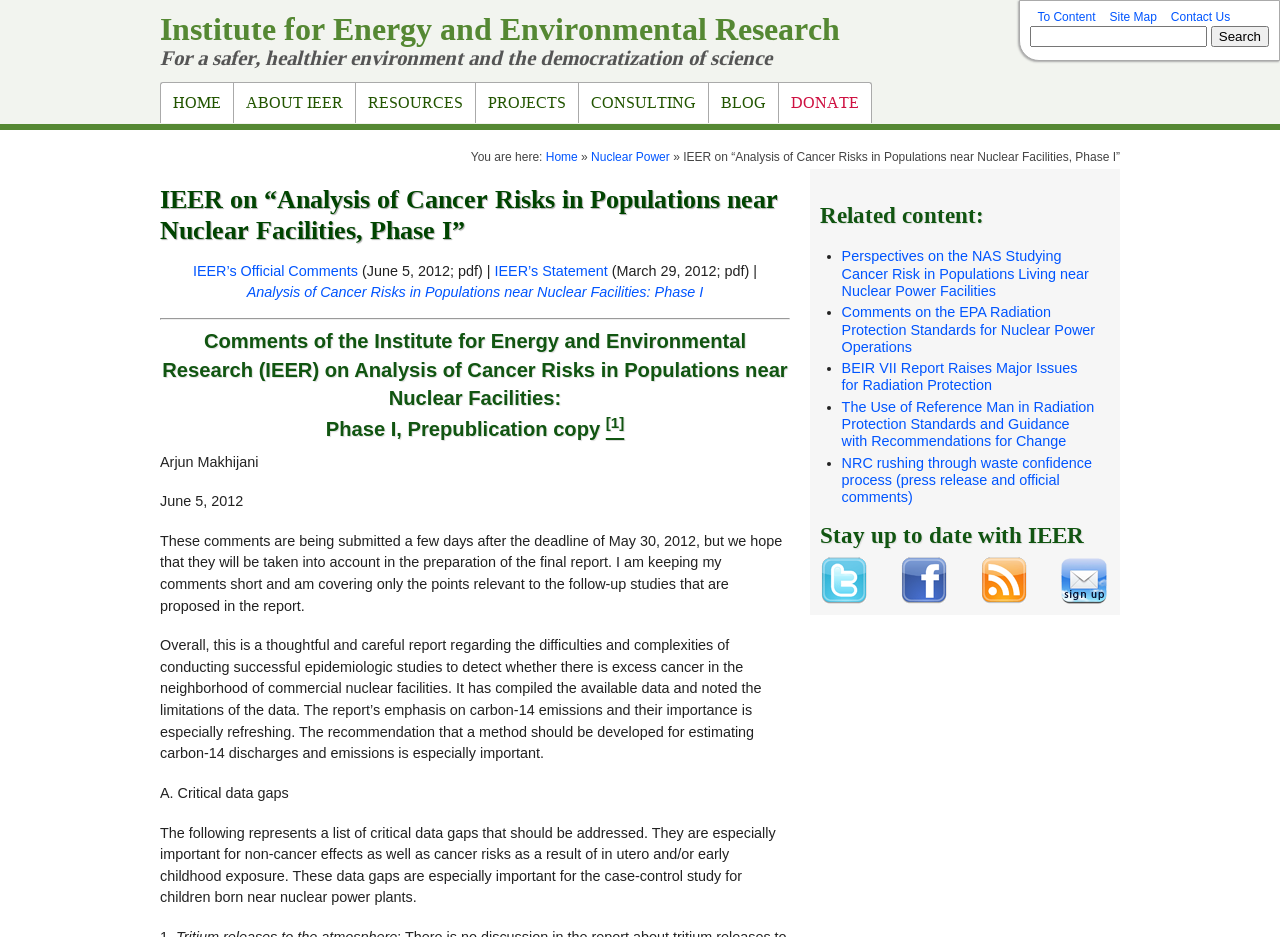Using the provided element description, identify the bounding box coordinates as (top-left x, top-left y, bottom-right x, bottom-right y). Ensure all values are between 0 and 1. Description: parent_node: Search: name="submit" value="Search"

[0.946, 0.028, 0.991, 0.05]